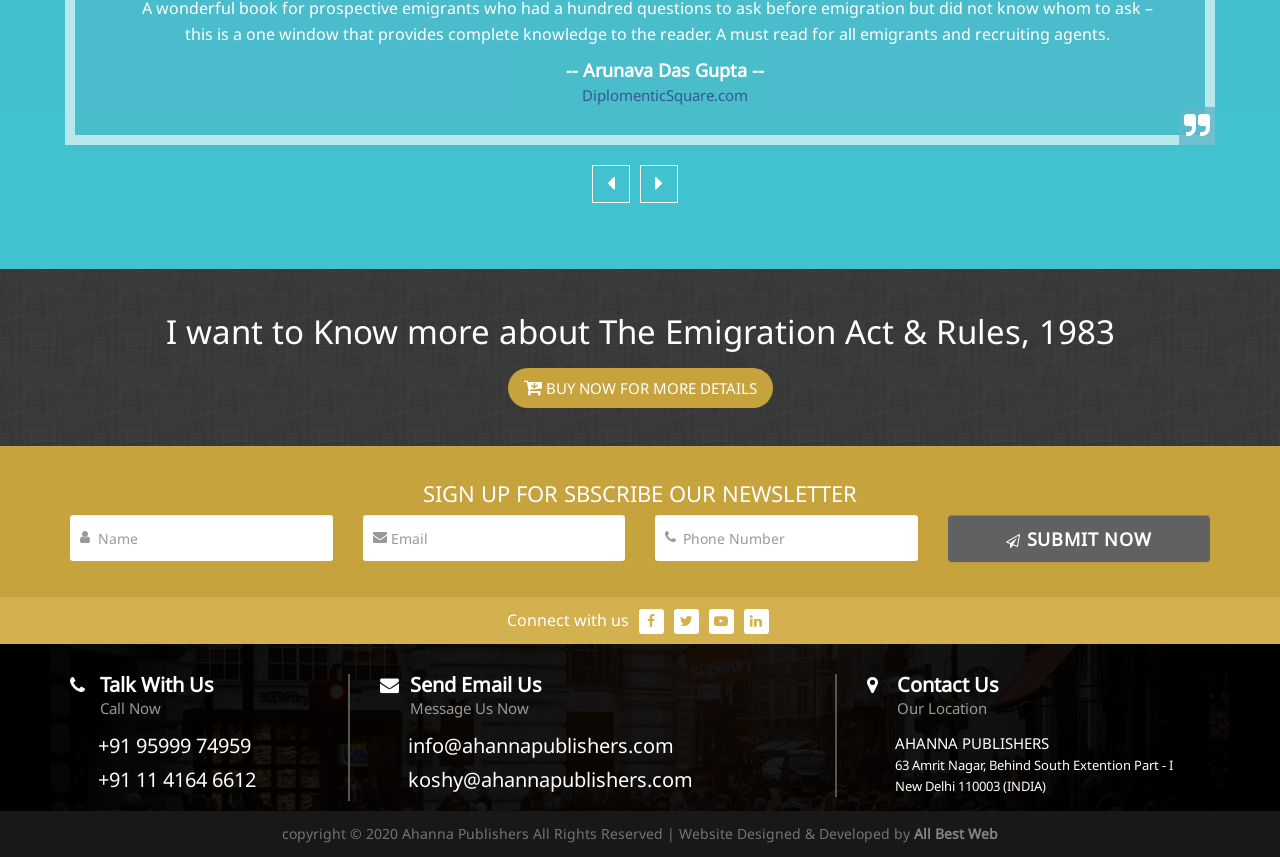Identify the bounding box coordinates for the UI element described as: "name="uphone" placeholder="Phone Number"". The coordinates should be provided as four floats between 0 and 1: [left, top, right, bottom].

[0.512, 0.601, 0.717, 0.655]